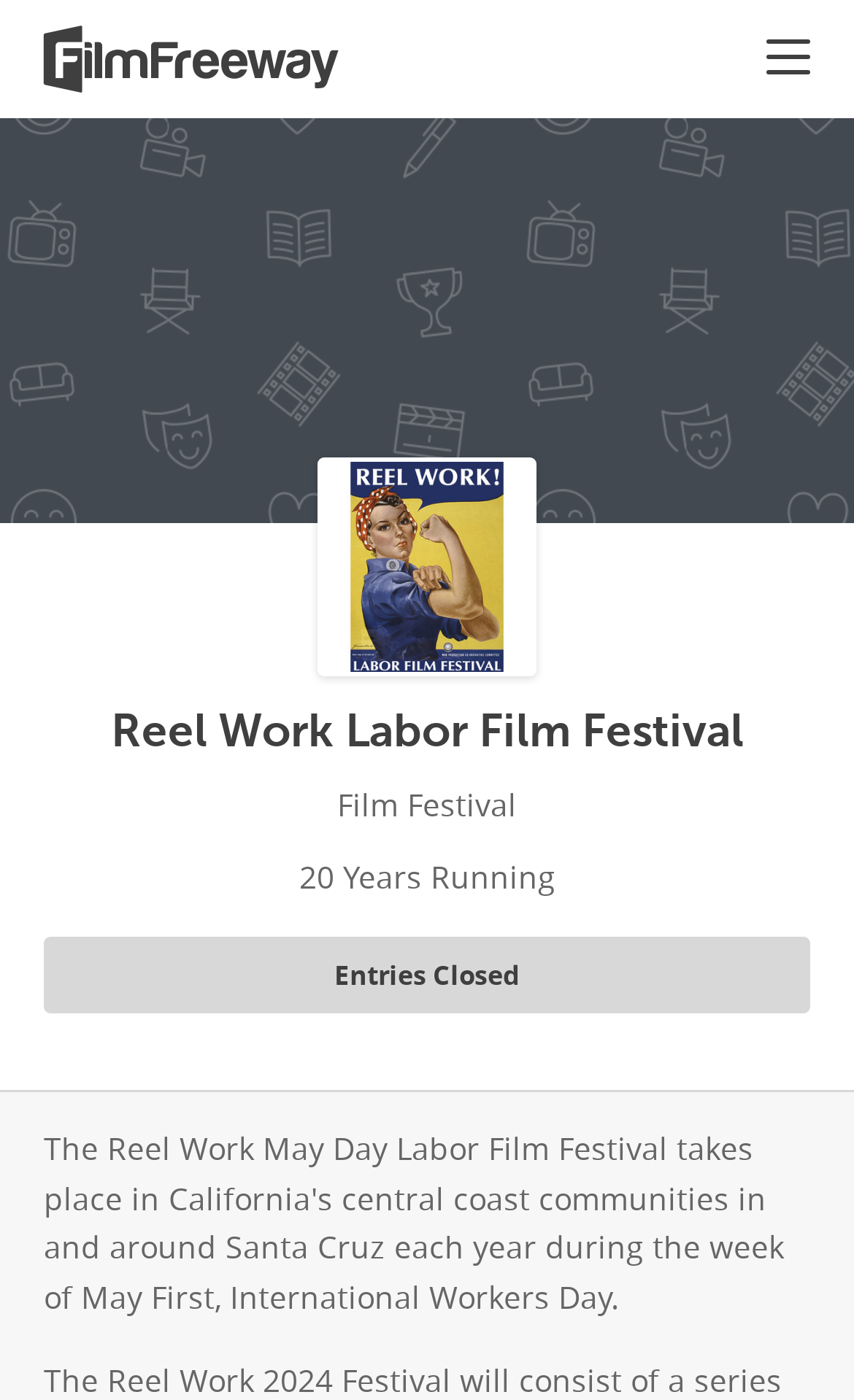Is there a navigation menu on the webpage?
Kindly answer the question with as much detail as you can.

I found the answer by looking at the button element on the webpage, which says 'Navigation Toggle'. This suggests that there is a navigation menu on the webpage that can be toggled.